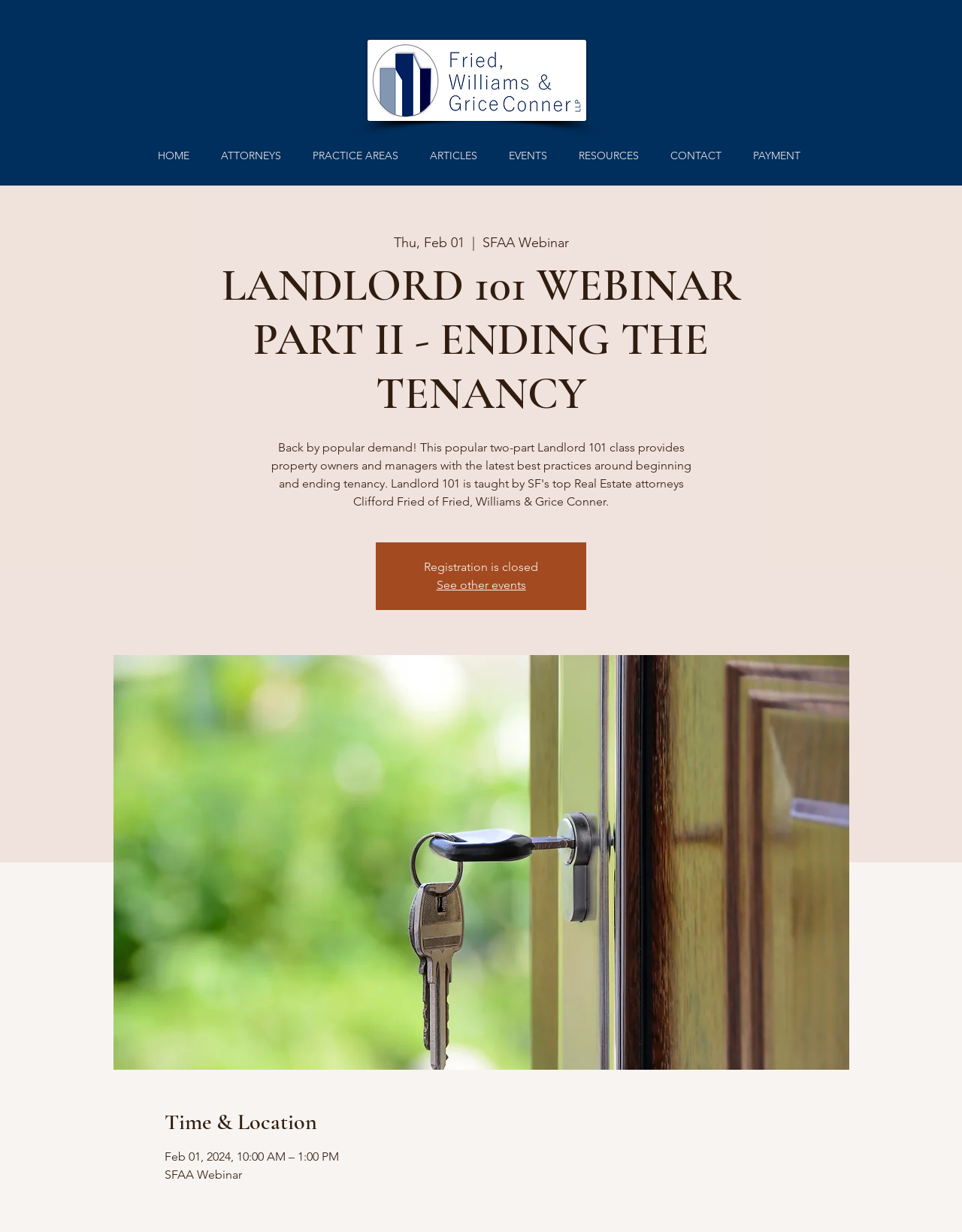What is the name of the law firm?
By examining the image, provide a one-word or phrase answer.

Fried, William & Grice Conner LLP